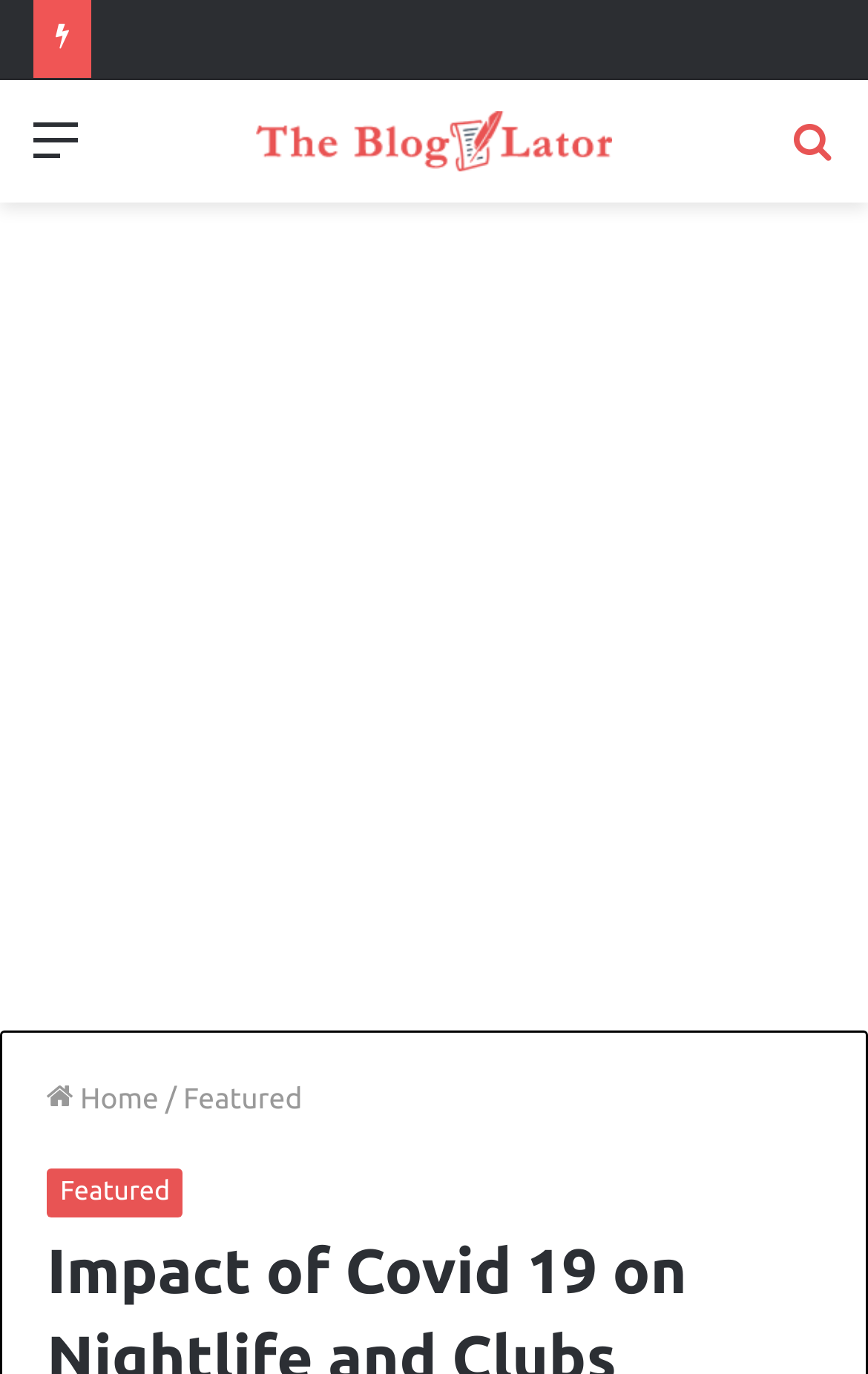Can you extract the headline from the webpage for me?

Impact of Covid 19 on Nightlife and Clubs